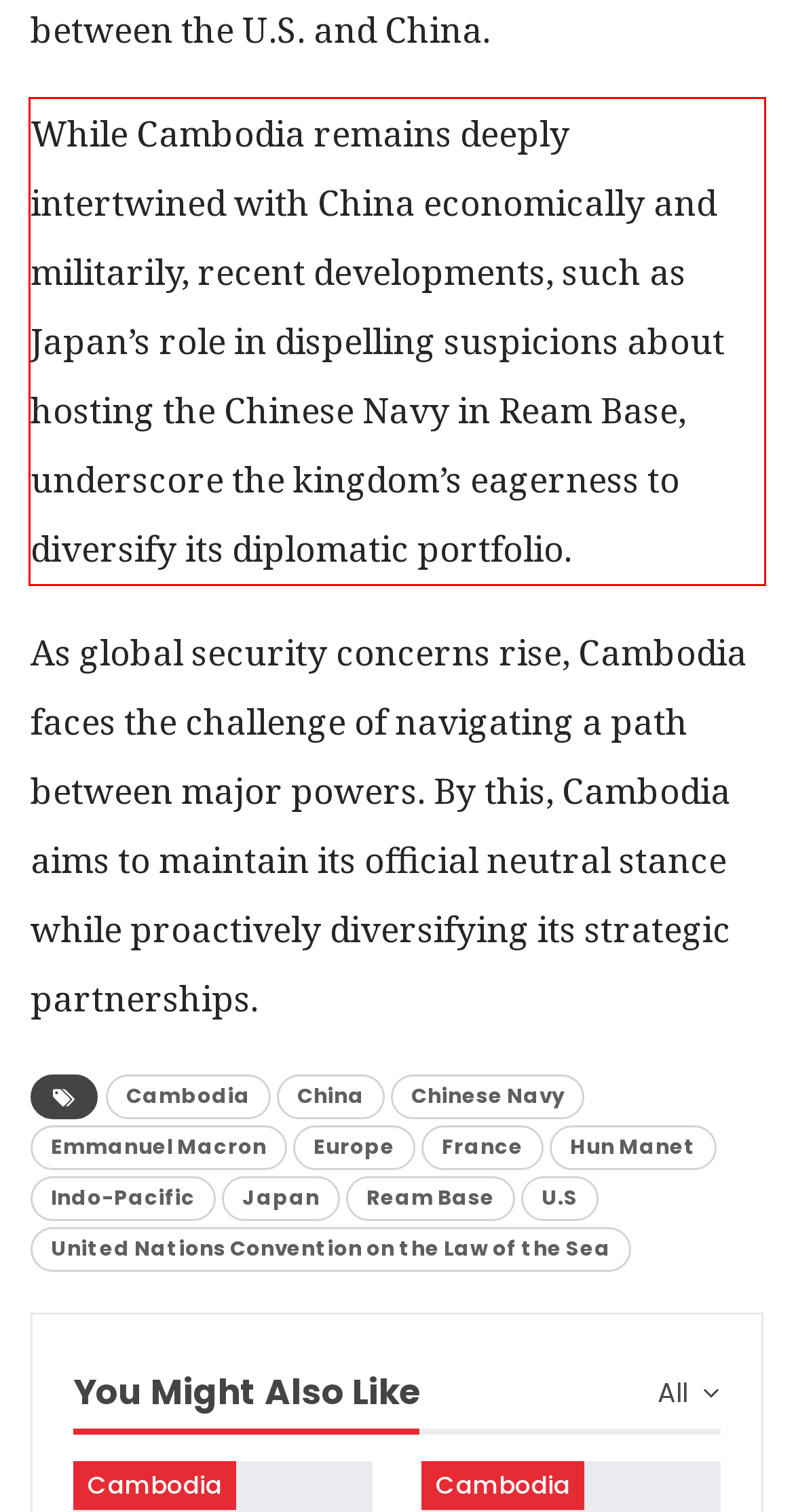Given a webpage screenshot with a red bounding box, perform OCR to read and deliver the text enclosed by the red bounding box.

While Cambodia remains deeply intertwined with China economically and militarily, recent developments, such as Japan’s role in dispelling suspicions about hosting the Chinese Navy in Ream Base, underscore the kingdom’s eagerness to diversify its diplomatic portfolio.